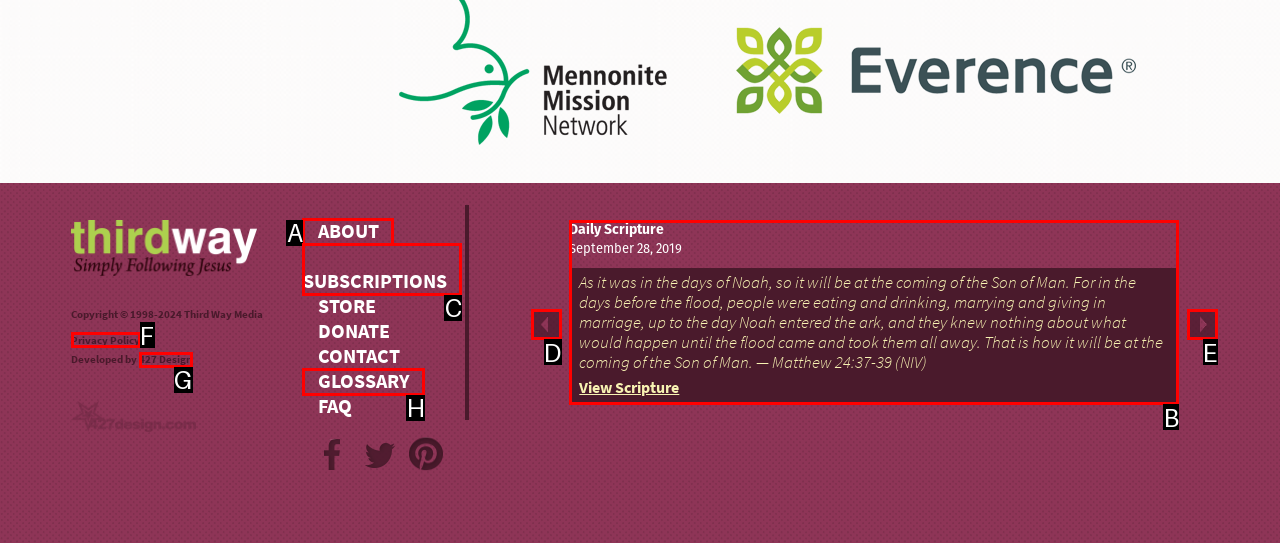To achieve the task: View daily scripture, which HTML element do you need to click?
Respond with the letter of the correct option from the given choices.

B